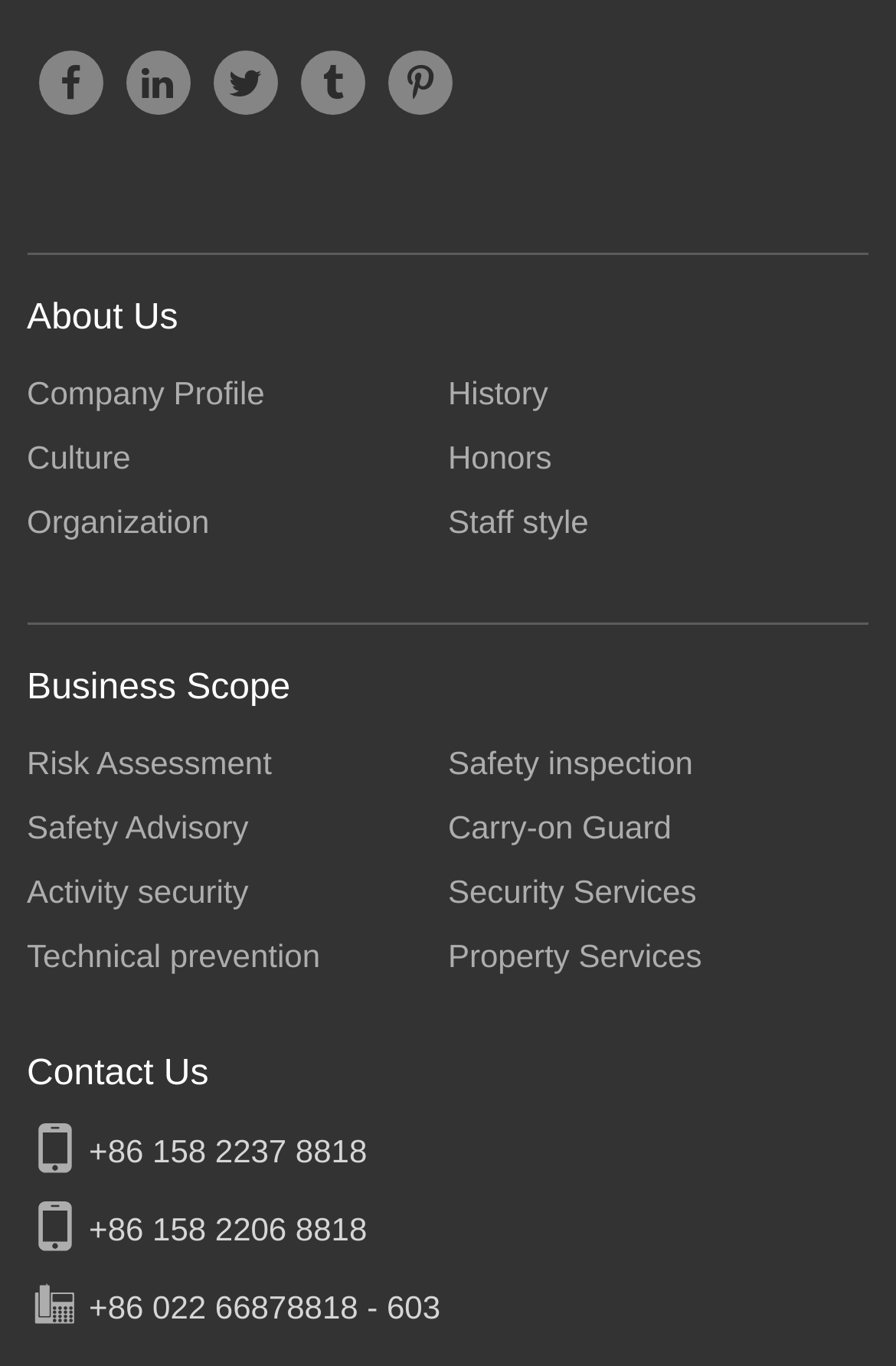What is the last service listed under Business Scope?
From the image, provide a succinct answer in one word or a short phrase.

Technical prevention